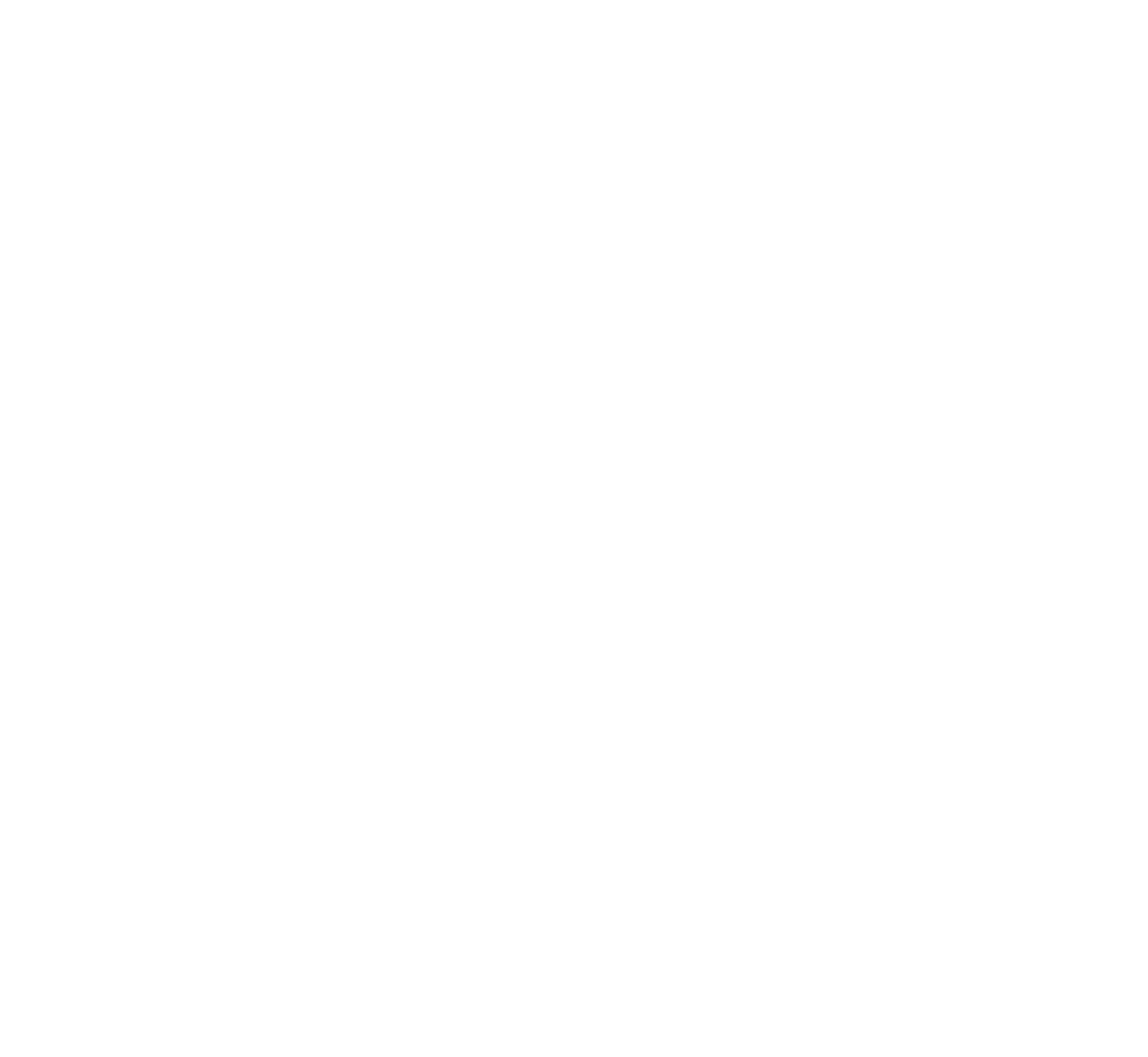Determine the bounding box coordinates of the UI element that matches the following description: "Highly Sensitive People (HSP)". The coordinates should be four float numbers between 0 and 1 in the format [left, top, right, bottom].

[0.401, 0.892, 0.538, 0.905]